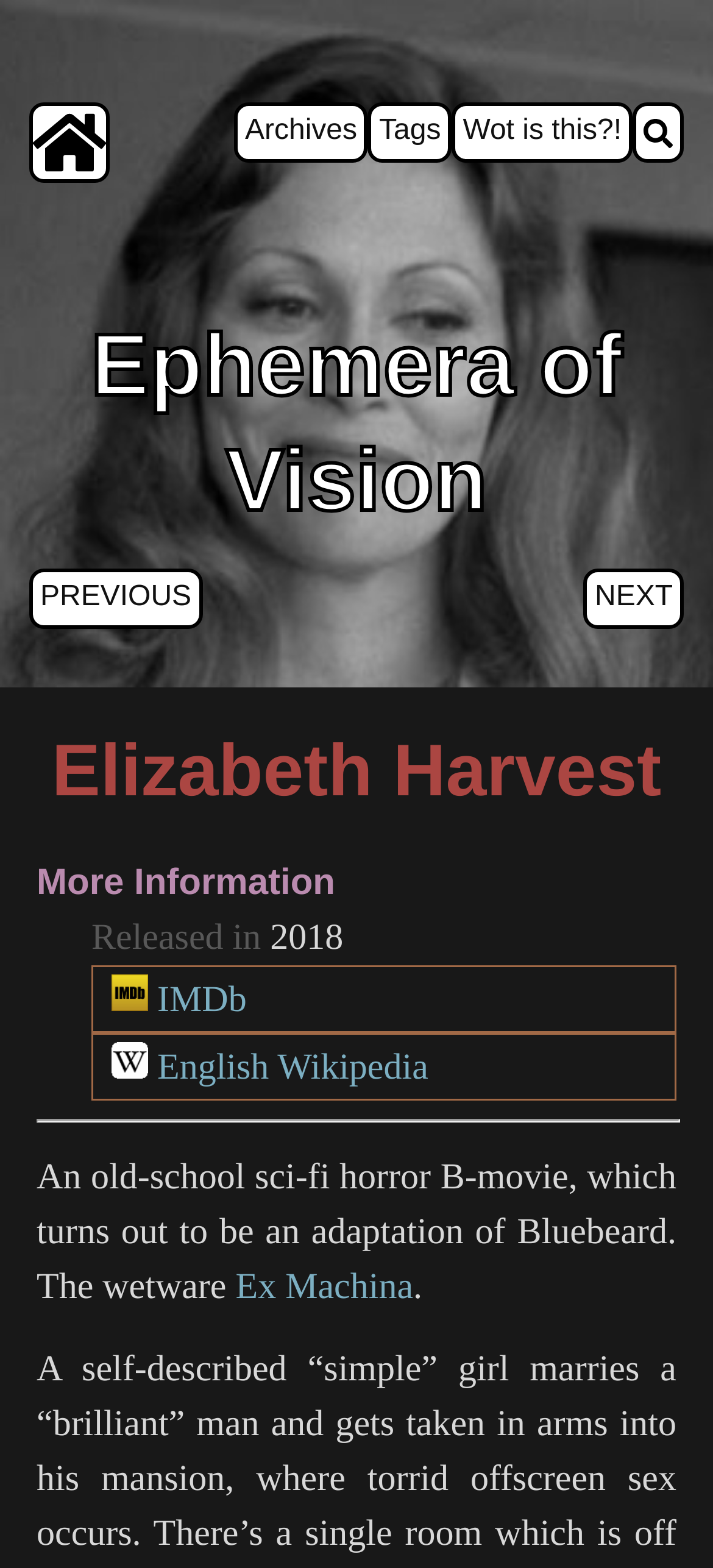Review the image closely and give a comprehensive answer to the question: What is the name of the wetware mentioned?

I read the text on the webpage and found that the wetware mentioned is 'Ex Machina', which is linked to a separate webpage.